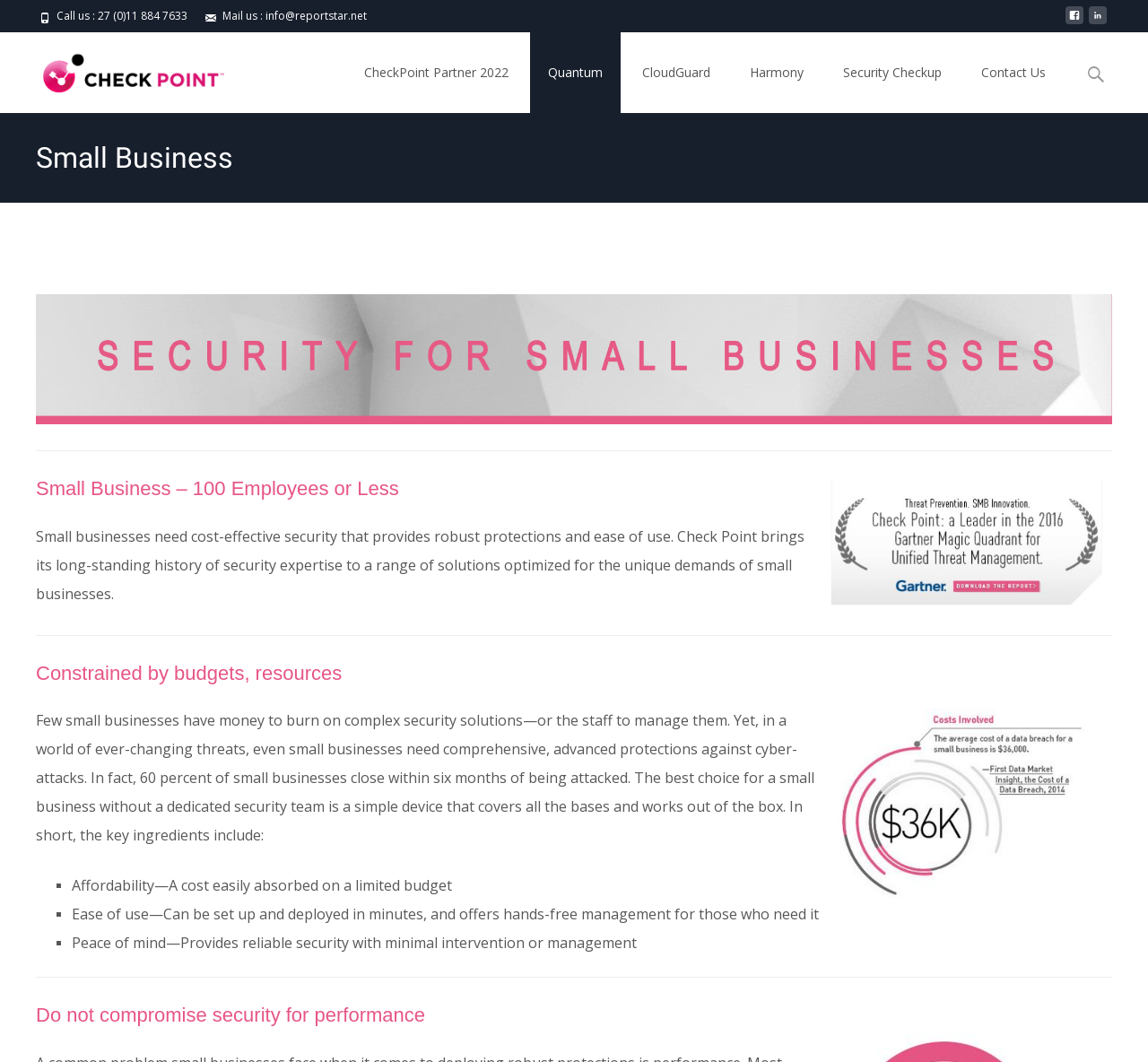What is the name of the company?
Based on the image, respond with a single word or phrase.

ReportStar